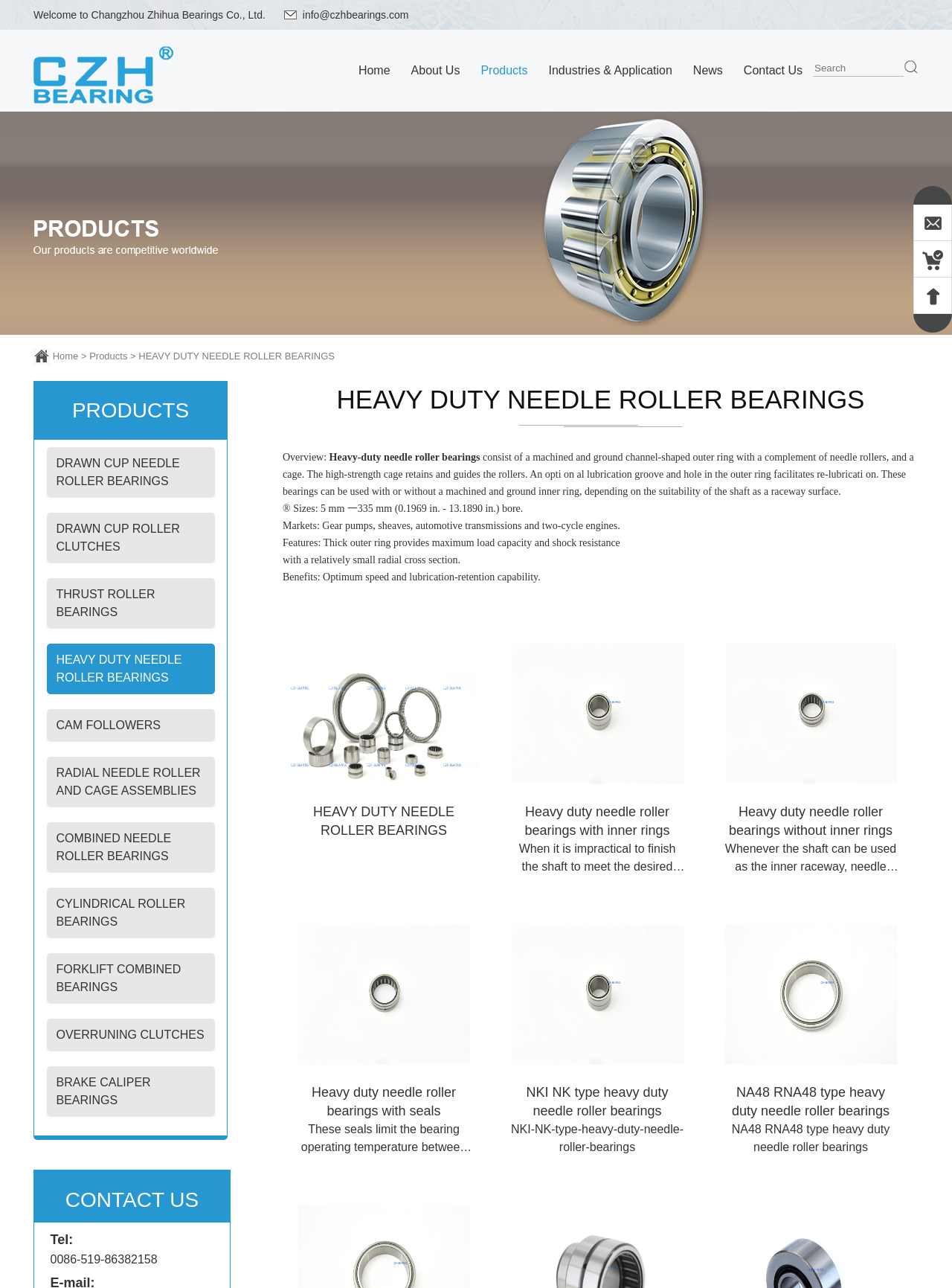Examine the screenshot and answer the question in as much detail as possible: What is the purpose of the lubrication groove and hole?

The purpose of the lubrication groove and hole can be found in the product description of HEAVY DUTY NEEDLE ROLLER BEARINGS. It facilitates re-lubrication of the bearings.